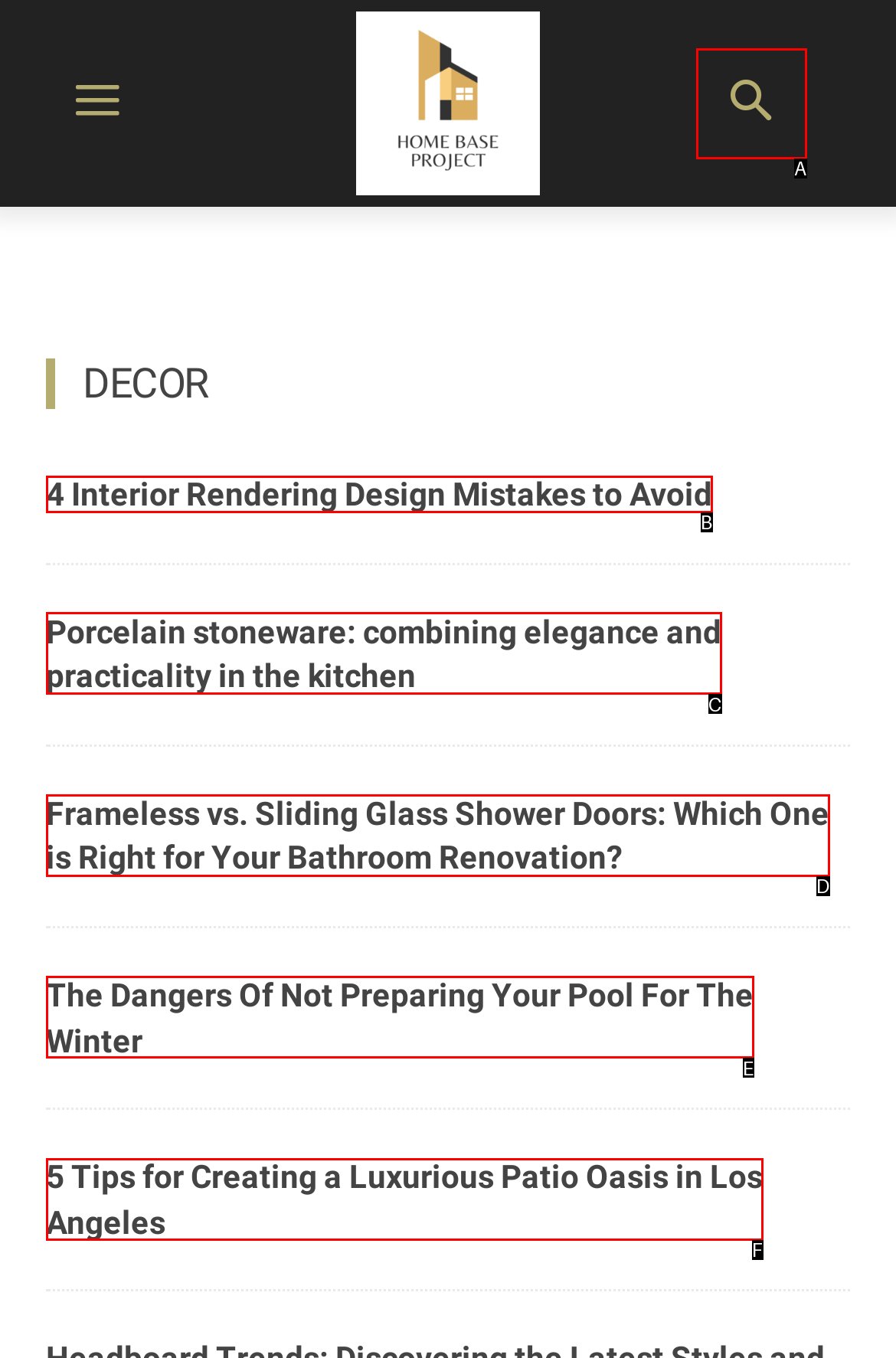Please determine which option aligns with the description: aria-label="Search". Respond with the option’s letter directly from the available choices.

A